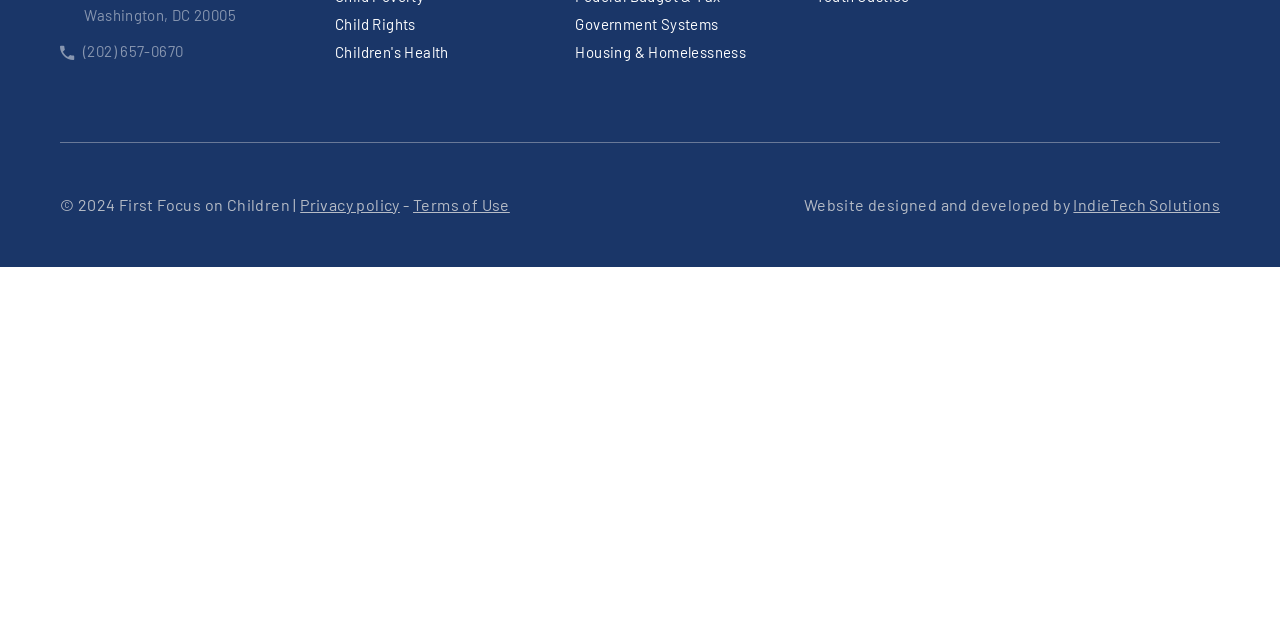Using the description: "Children's Health", determine the UI element's bounding box coordinates. Ensure the coordinates are in the format of four float numbers between 0 and 1, i.e., [left, top, right, bottom].

[0.262, 0.067, 0.351, 0.095]